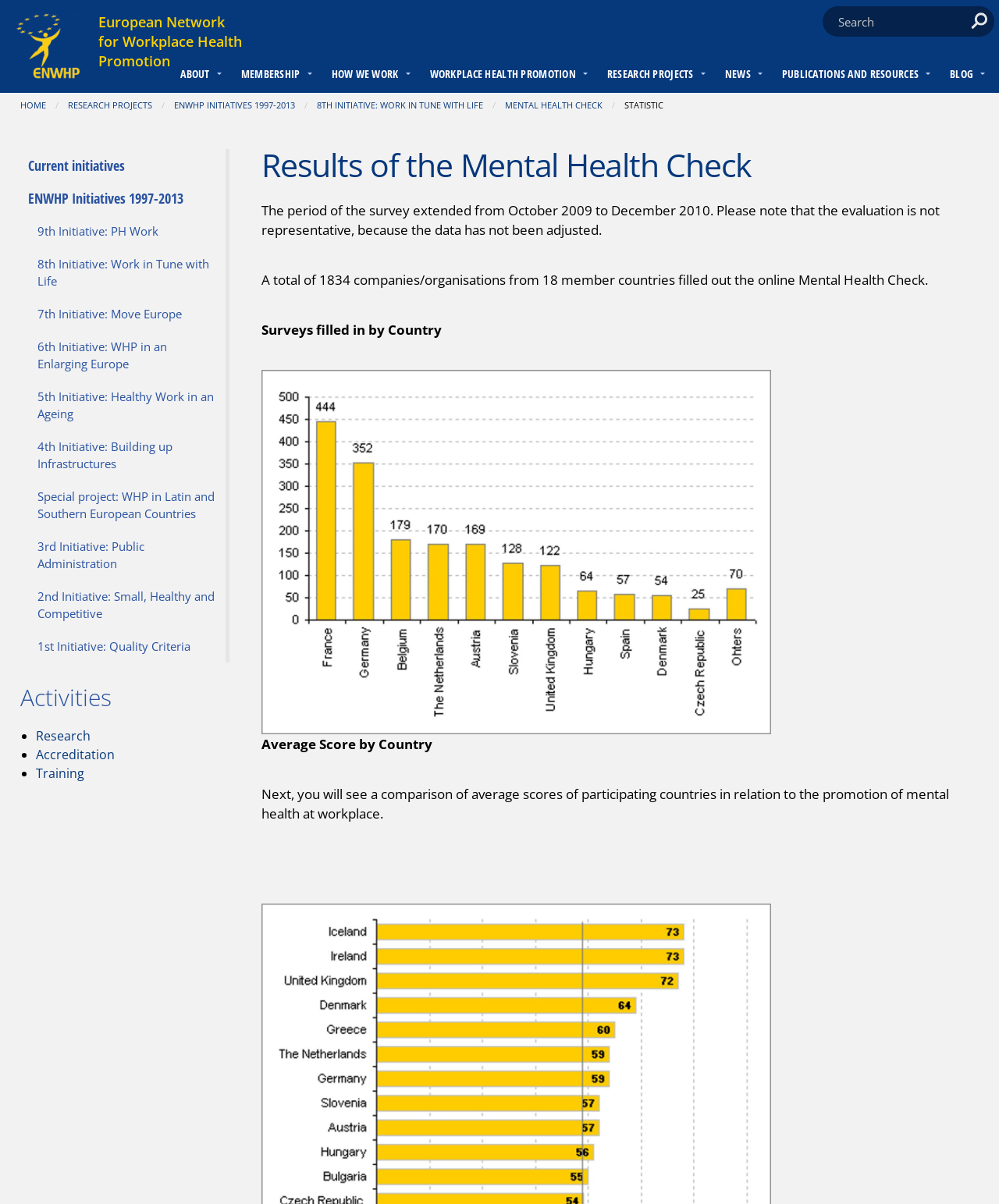Extract the bounding box for the UI element that matches this description: "4th Initiative: Building up Infrastructures".

[0.03, 0.357, 0.23, 0.399]